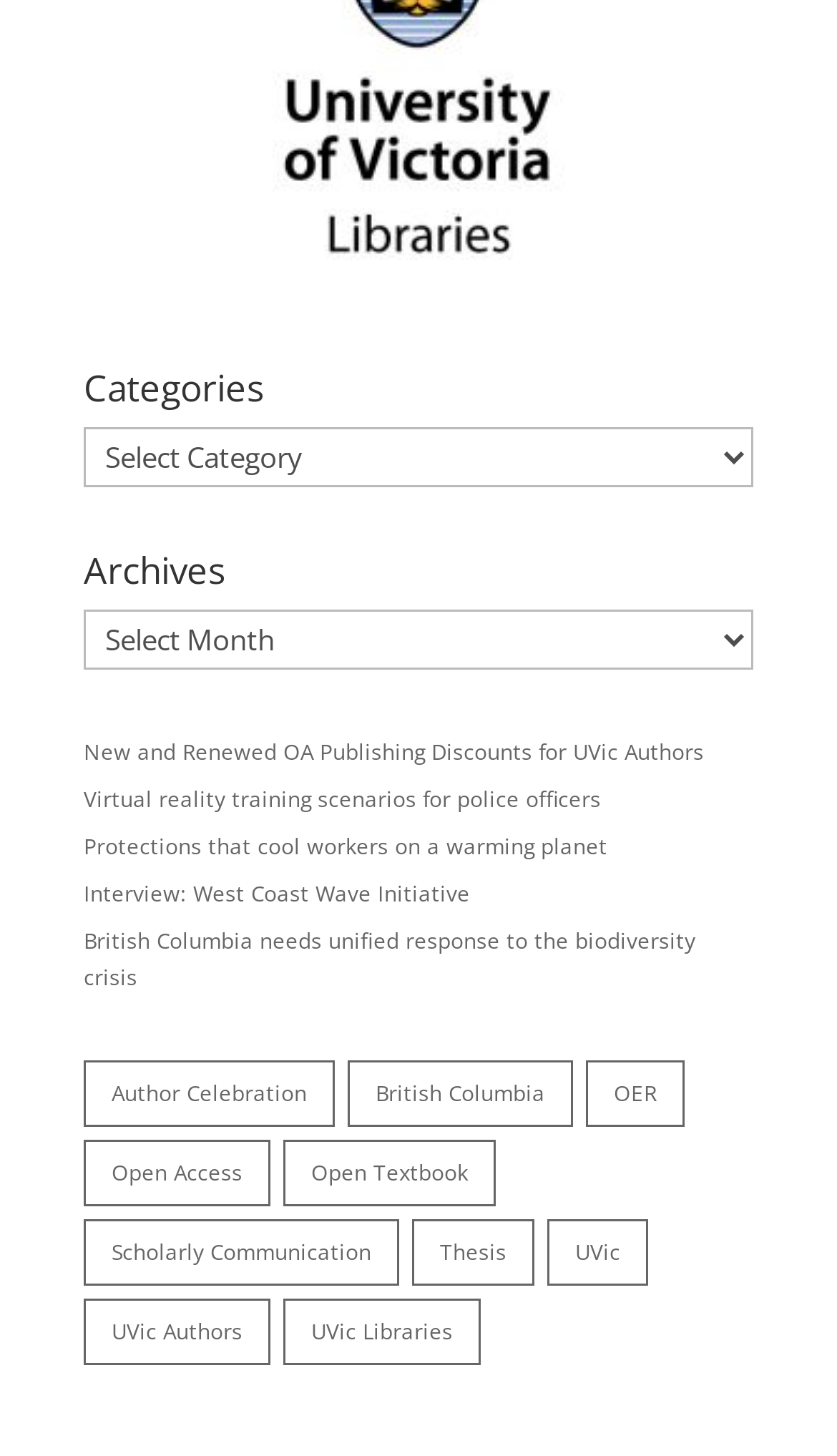For the following element description, predict the bounding box coordinates in the format (top-left x, top-left y, bottom-right x, bottom-right y). All values should be floating point numbers between 0 and 1. Description: scholarly communication

[0.1, 0.837, 0.477, 0.883]